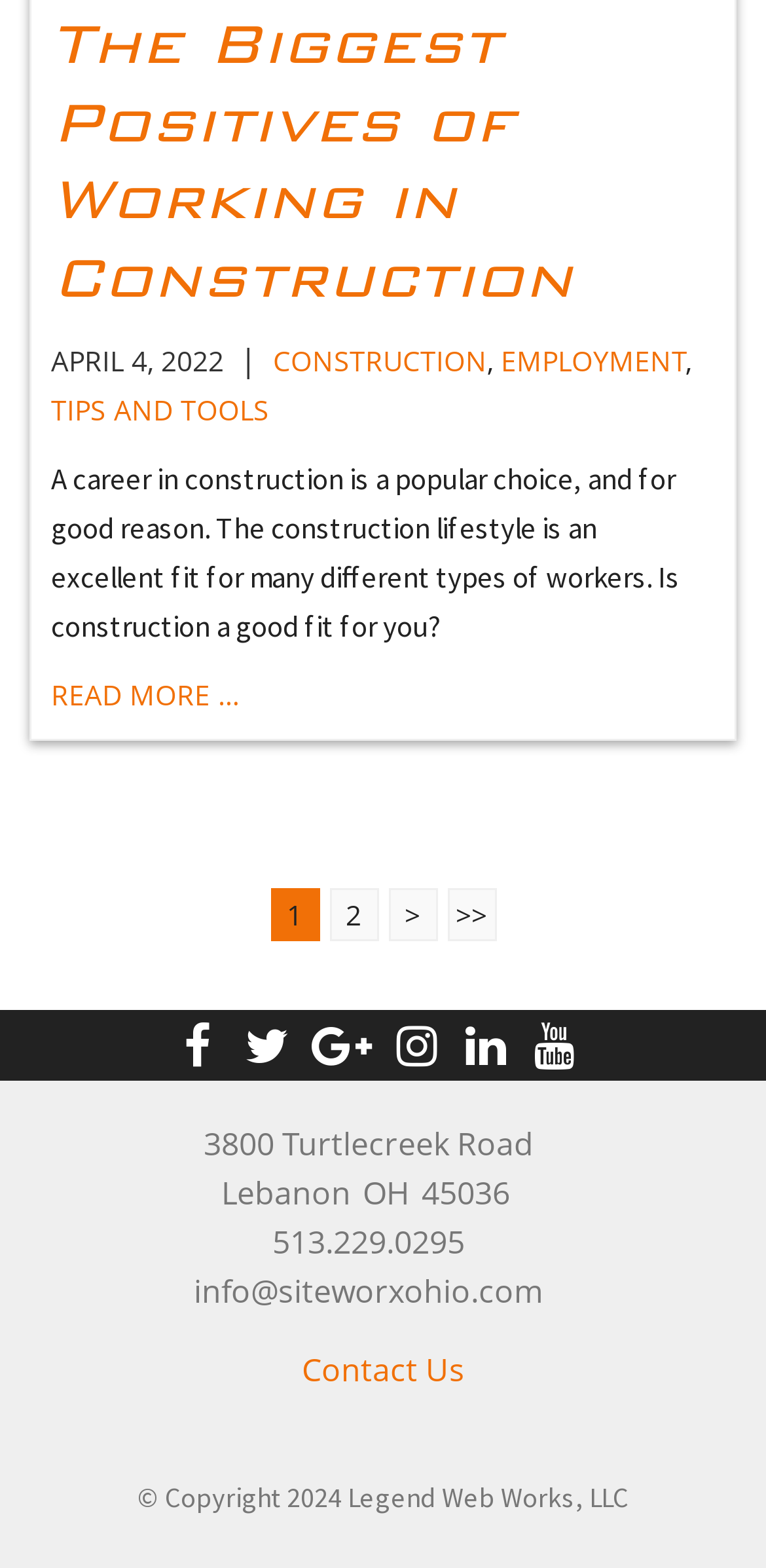What is the date of the article?
Using the image provided, answer with just one word or phrase.

APRIL 4, 2022